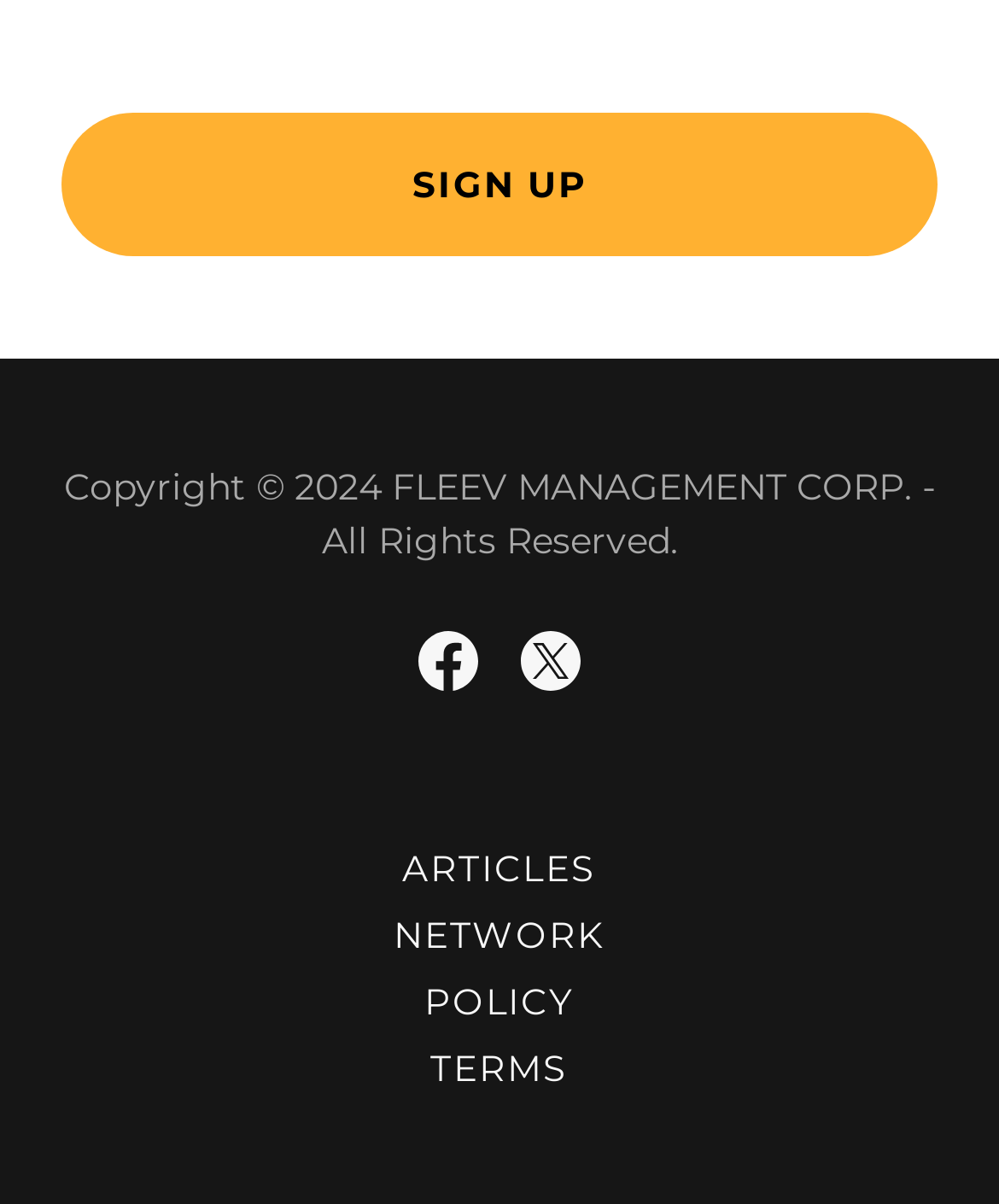Find and provide the bounding box coordinates for the UI element described with: "aria-label="Twitter Social Link"".

[0.5, 0.506, 0.603, 0.591]